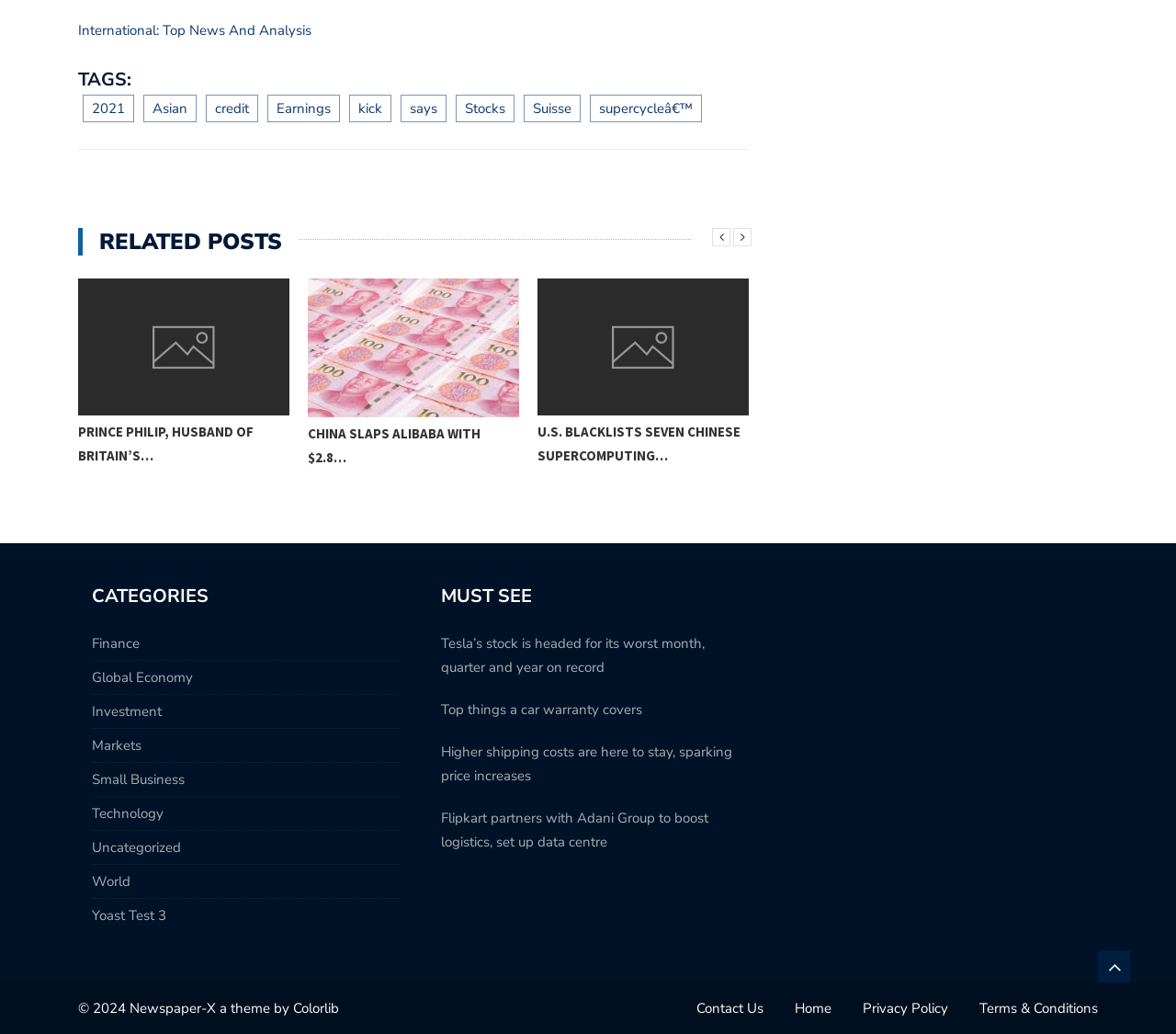Identify the bounding box coordinates for the region to click in order to carry out this instruction: "Click on International: Top News And Analysis". Provide the coordinates using four float numbers between 0 and 1, formatted as [left, top, right, bottom].

[0.066, 0.02, 0.265, 0.038]